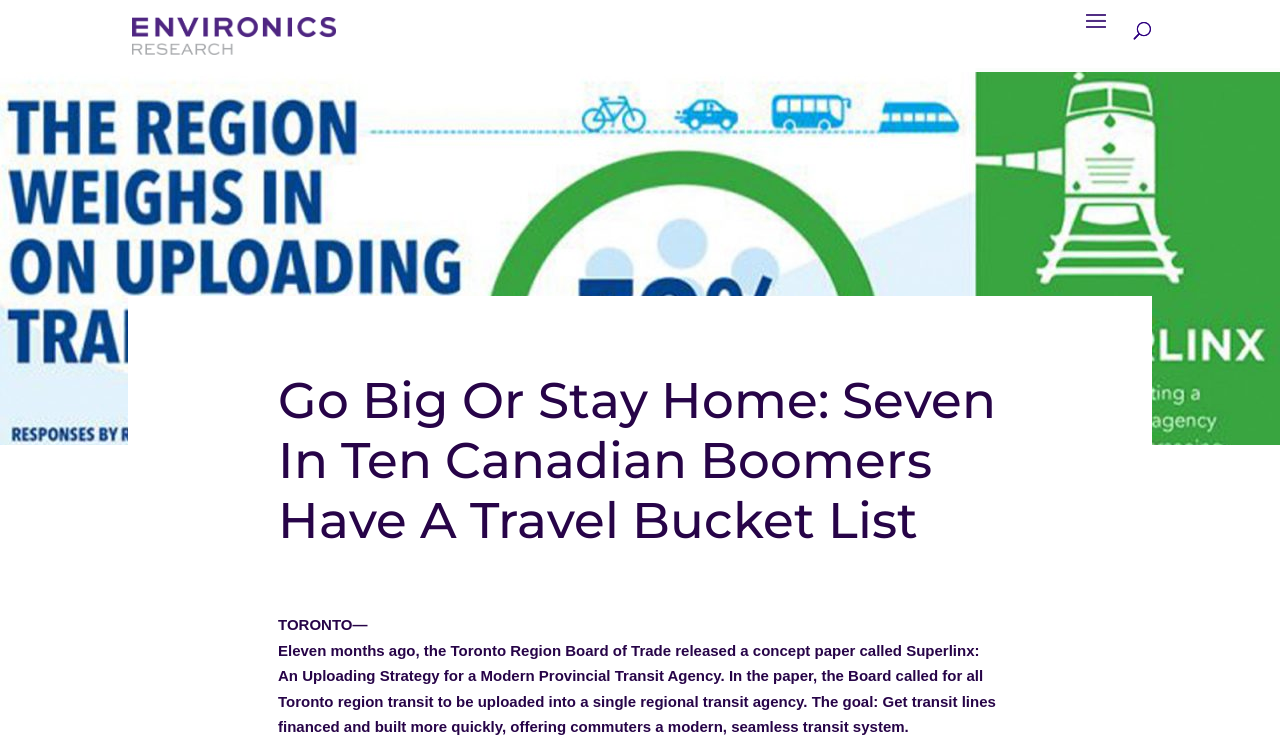Please provide the main heading of the webpage content.

Go Big Or Stay Home: Seven In Ten Canadian Boomers Have A Travel Bucket List